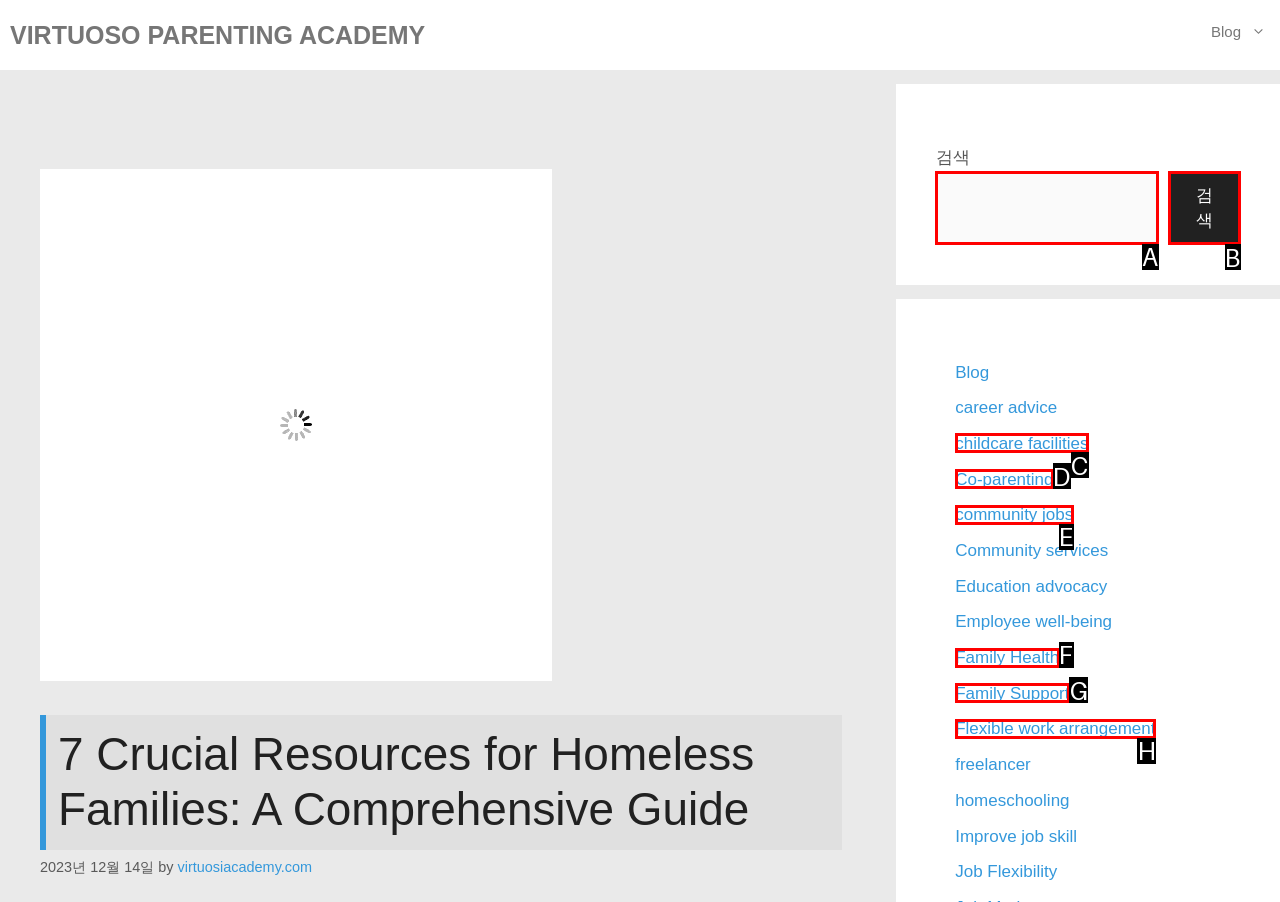Given the task: Search for resources, tell me which HTML element to click on.
Answer with the letter of the correct option from the given choices.

A